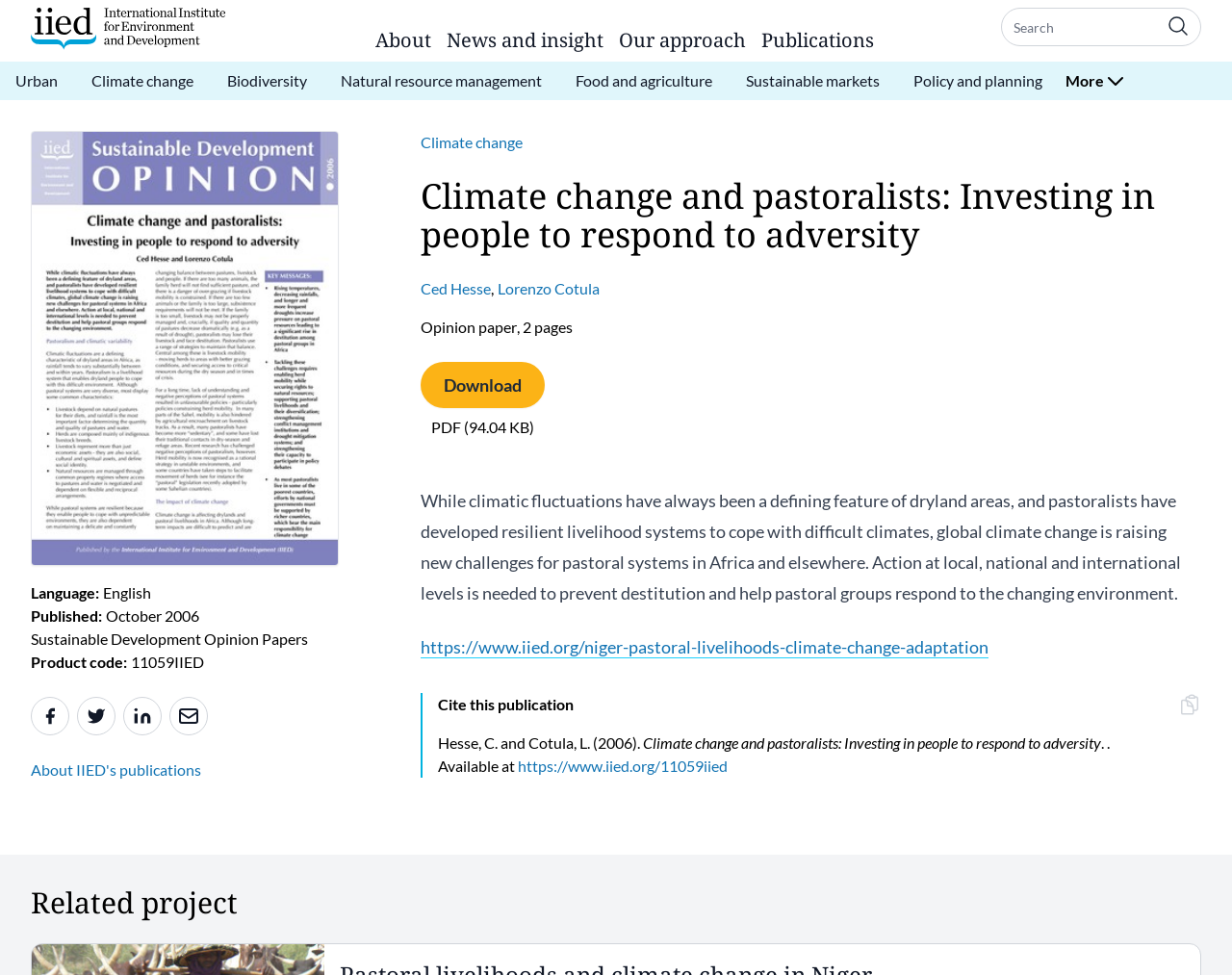What is the file size of the PDF?
Answer with a single word or short phrase according to what you see in the image.

94.04 KB